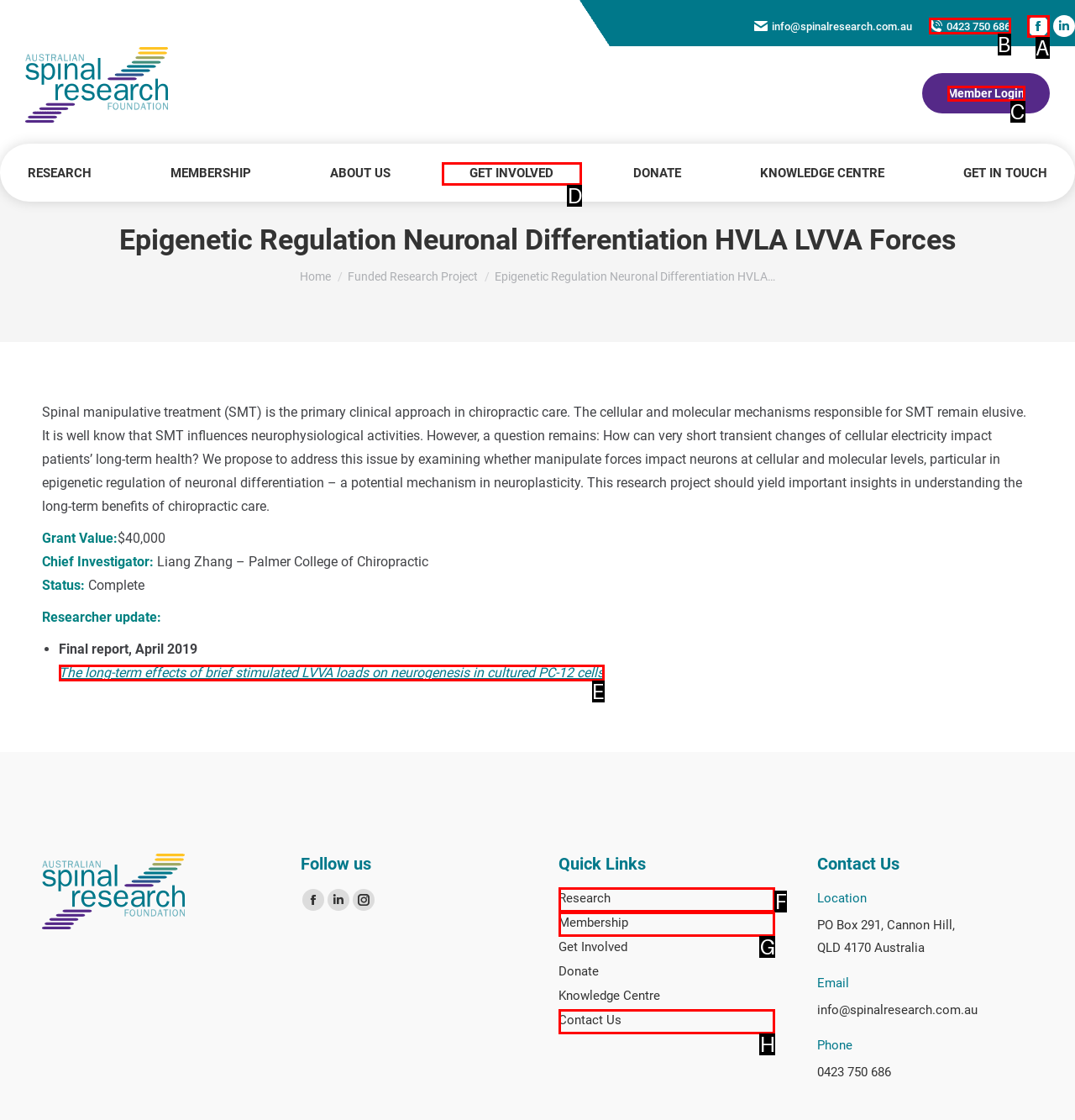With the description: Toggle website search, find the option that corresponds most closely and answer with its letter directly.

None